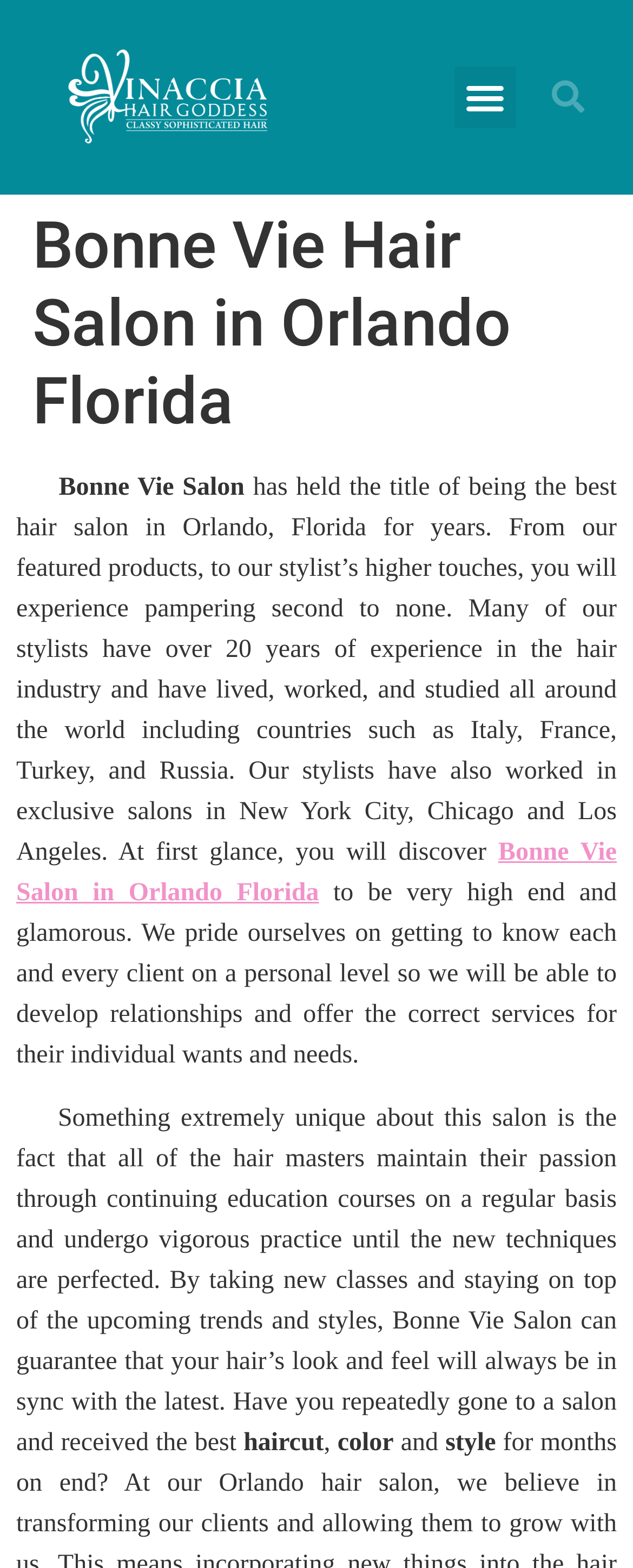Where is the salon located?
Look at the image and respond to the question as thoroughly as possible.

I found this information by looking at the meta description of the webpage, which mentions 'Winter Park, FL' as the location of the salon.